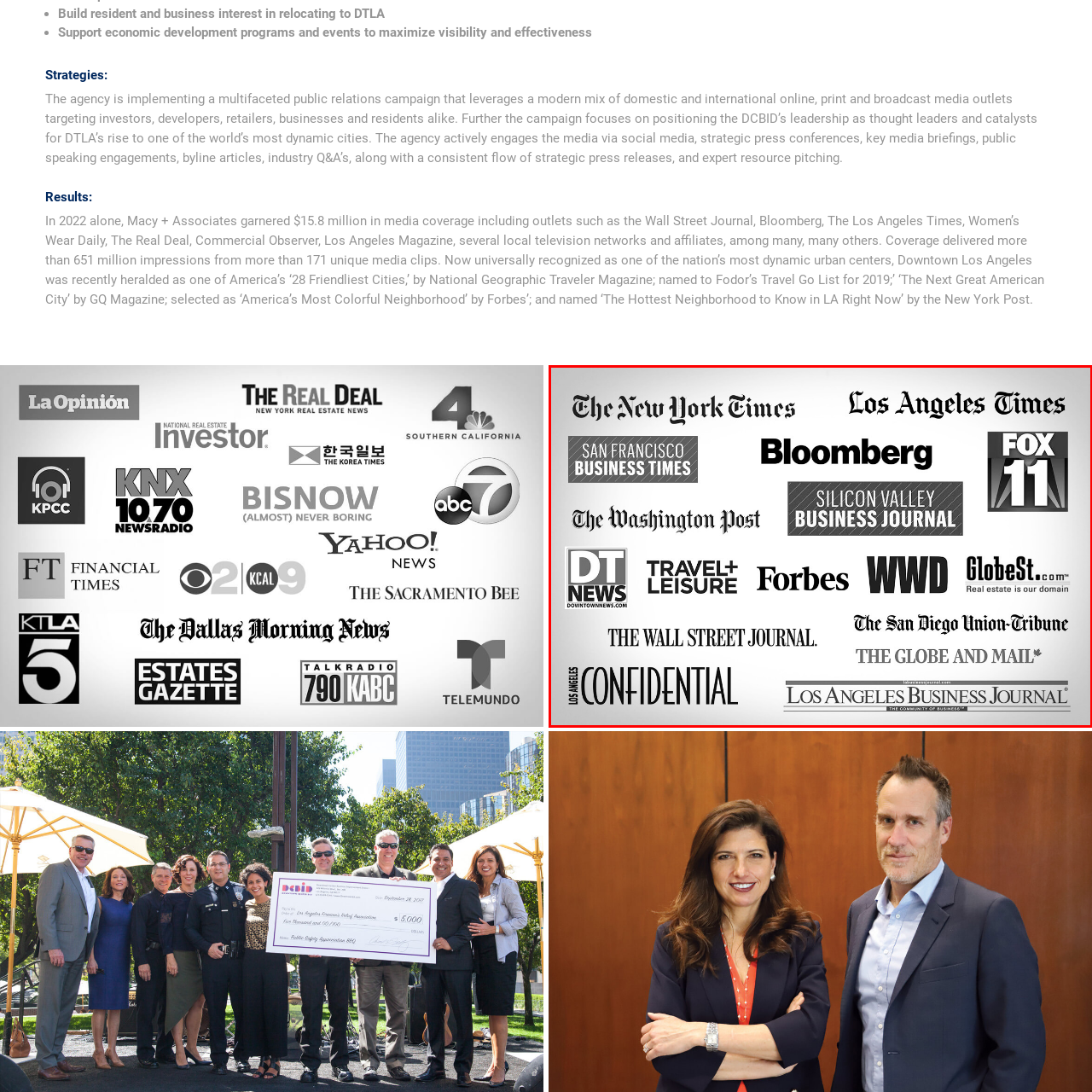Is Bloomberg a respected media outlet?  
Carefully review the image highlighted by the red outline and respond with a comprehensive answer based on the image's content.

Bloomberg is one of the prominent media outlet logos featured in the collage, and it is described as a 'respected name' in the caption, indicating its reputation and credibility in the media industry.